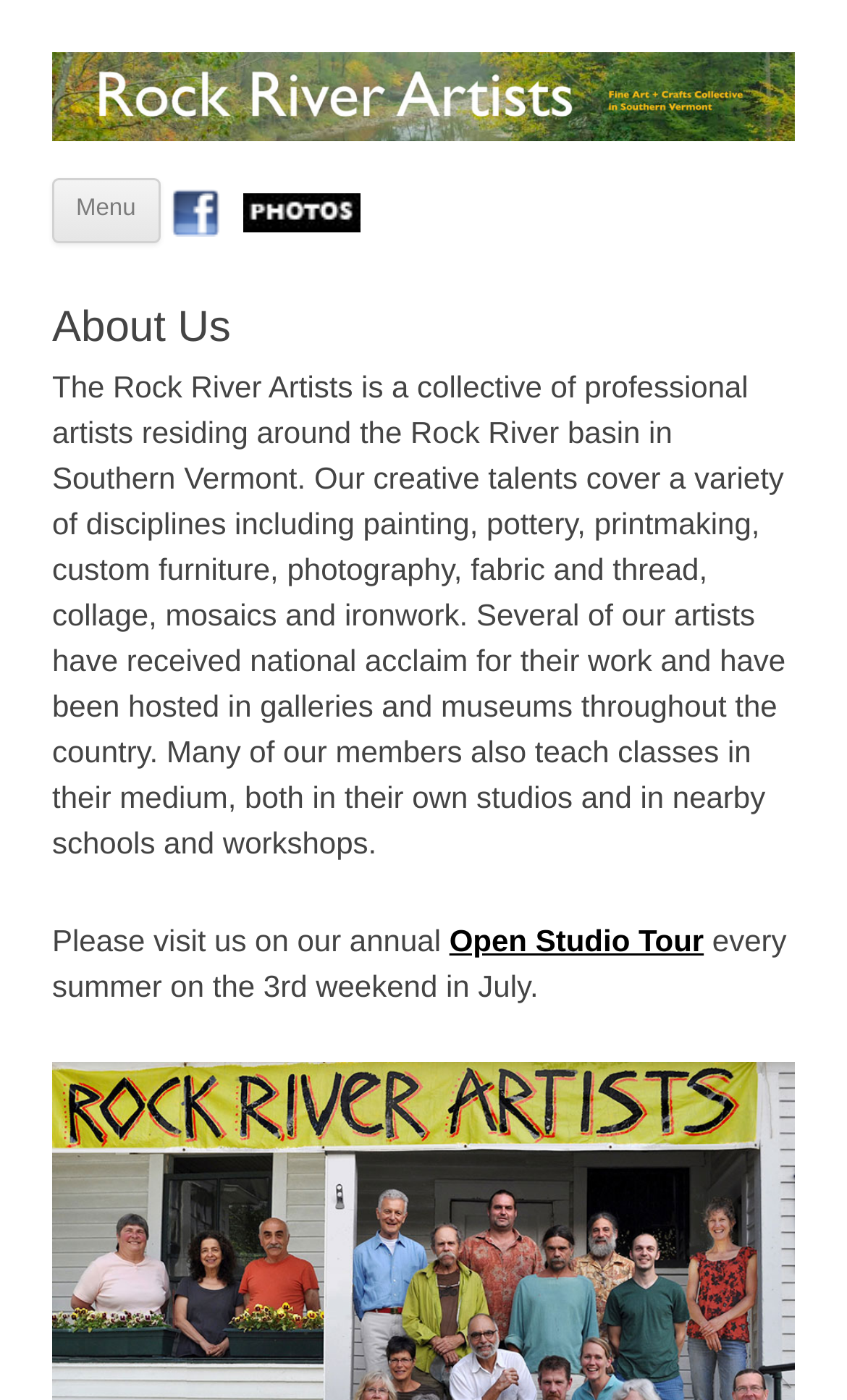Determine the bounding box for the UI element as described: "alt="Facebook" title="Facebook"". The coordinates should be represented as four float numbers between 0 and 1, formatted as [left, top, right, bottom].

[0.201, 0.149, 0.258, 0.174]